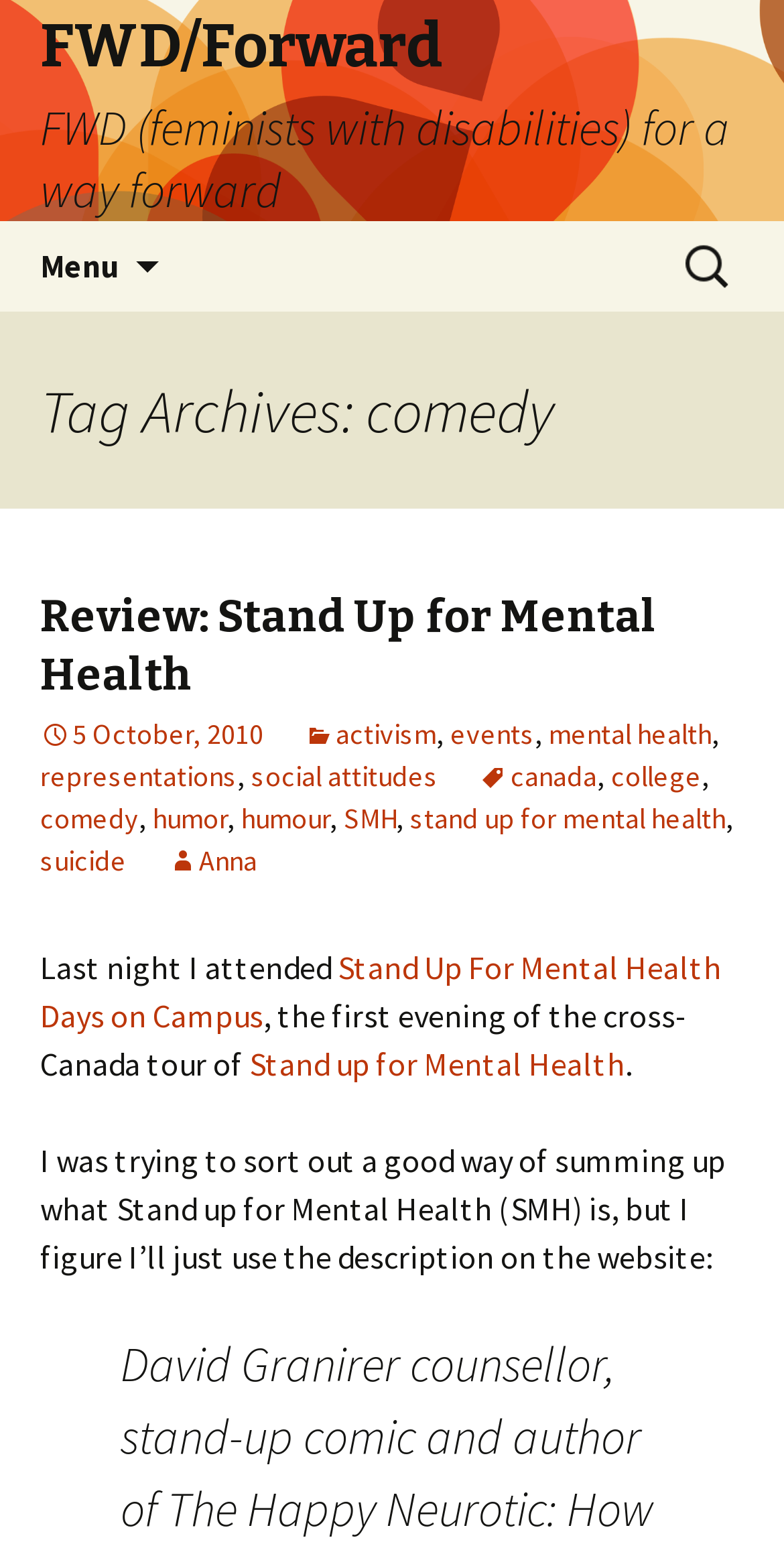Locate the bounding box coordinates of the segment that needs to be clicked to meet this instruction: "Click the link to learn more about comedy".

[0.051, 0.518, 0.177, 0.541]